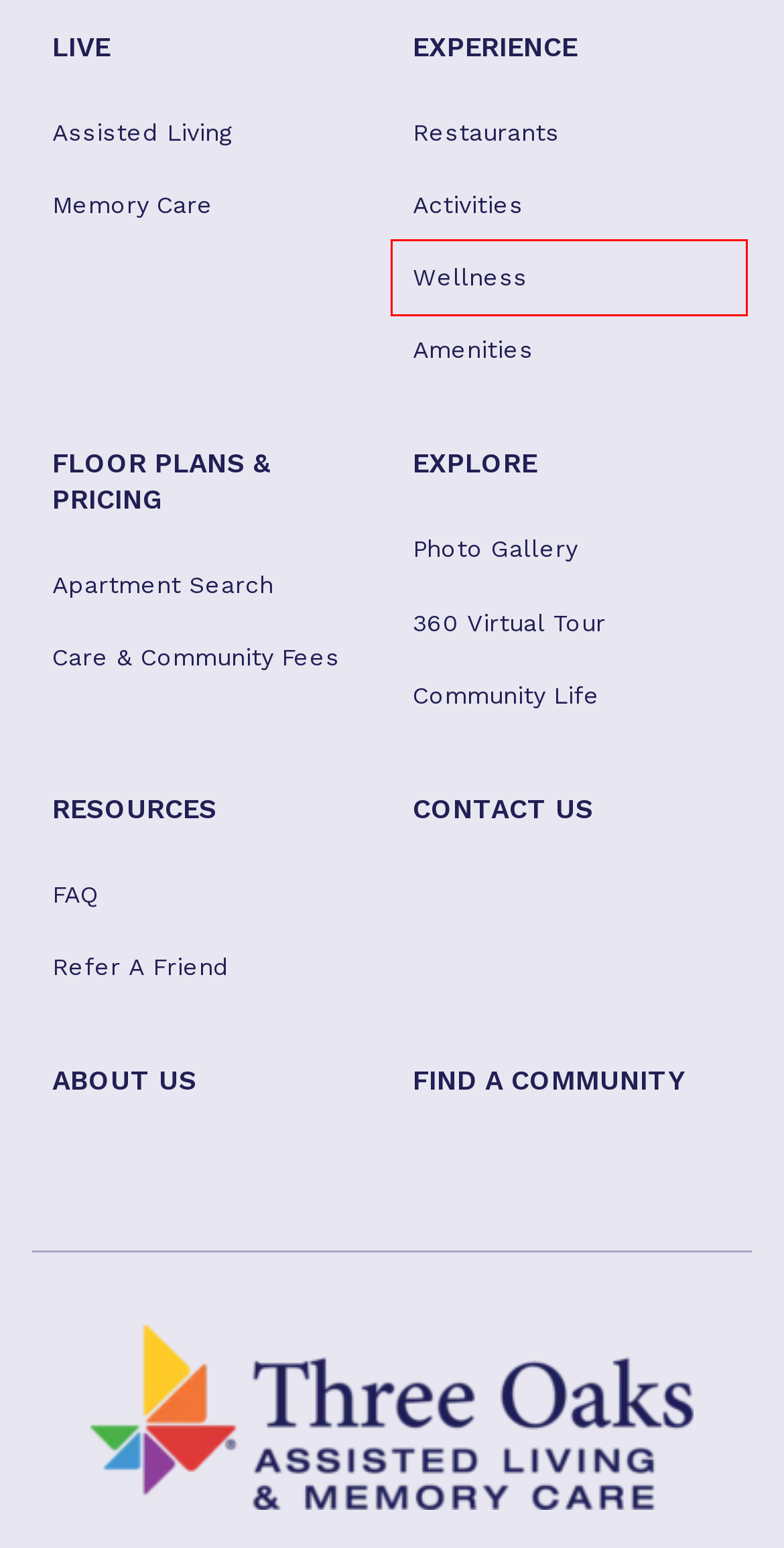Analyze the screenshot of a webpage with a red bounding box and select the webpage description that most accurately describes the new page resulting from clicking the element inside the red box. Here are the candidates:
A. Amenities - Spectrum Retirement Communities
B. Memory Care - Spectrum Retirement Communities
C. Floor plans & Pricing - Spectrum Retirement Communities
D. Wellness - Spectrum Retirement Communities
E. Refer A Friend - Spectrum Retirement Communities
F. Experience - Spectrum Retirement Communities
G. FAQ - Spectrum Retirement Communities
H. Photo Gallery - Spectrum Retirement Communities

D